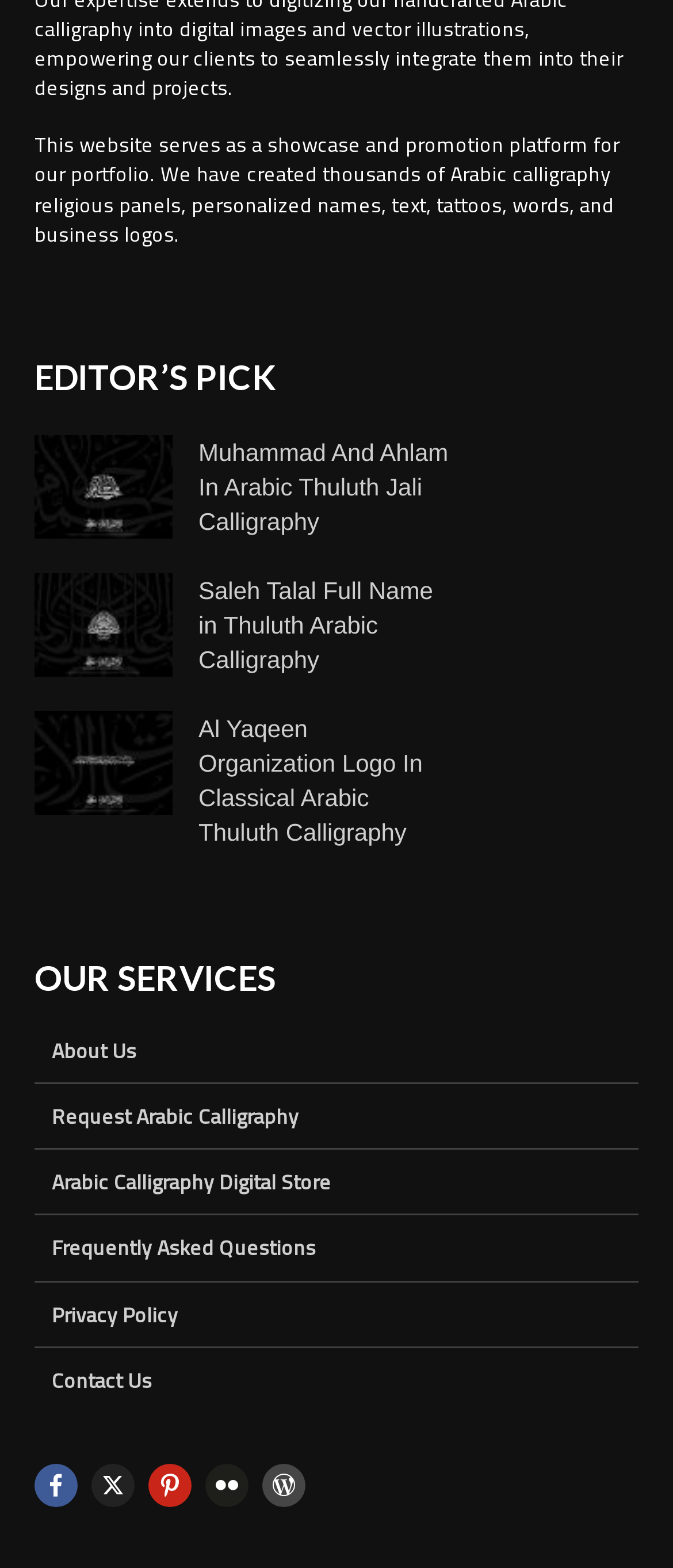Please identify the bounding box coordinates of the area I need to click to accomplish the following instruction: "Learn about the services offered".

[0.051, 0.608, 0.949, 0.638]